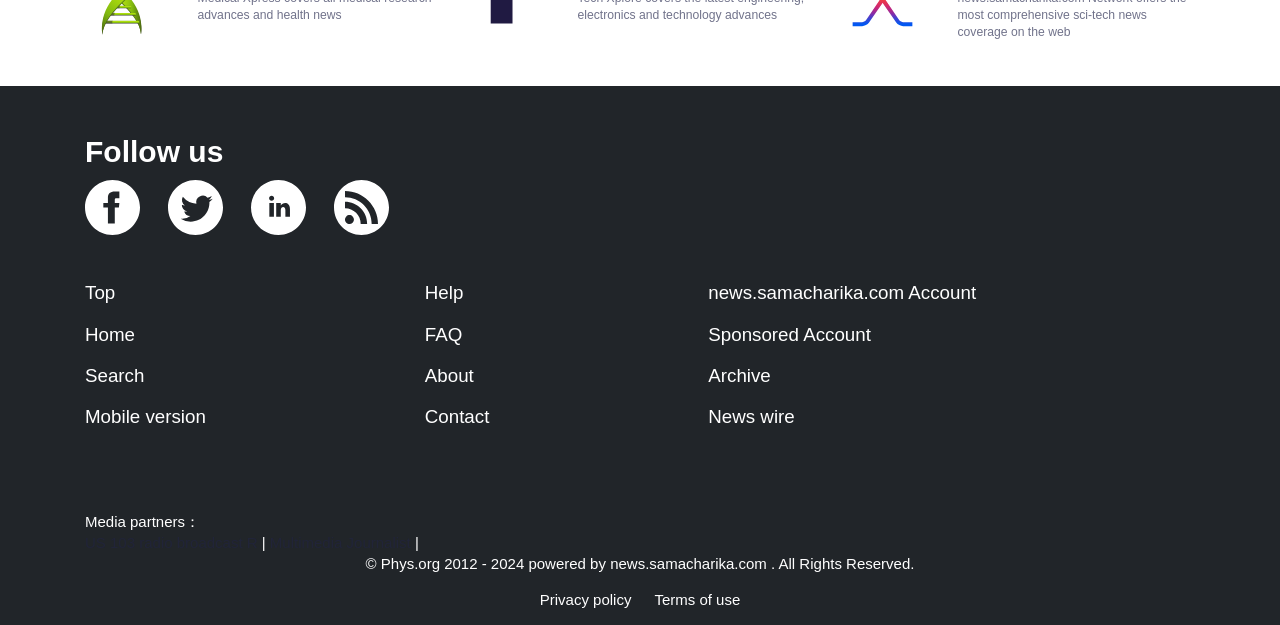Please locate the bounding box coordinates of the element's region that needs to be clicked to follow the instruction: "Check privacy policy". The bounding box coordinates should be provided as four float numbers between 0 and 1, i.e., [left, top, right, bottom].

[0.422, 0.943, 0.493, 0.976]